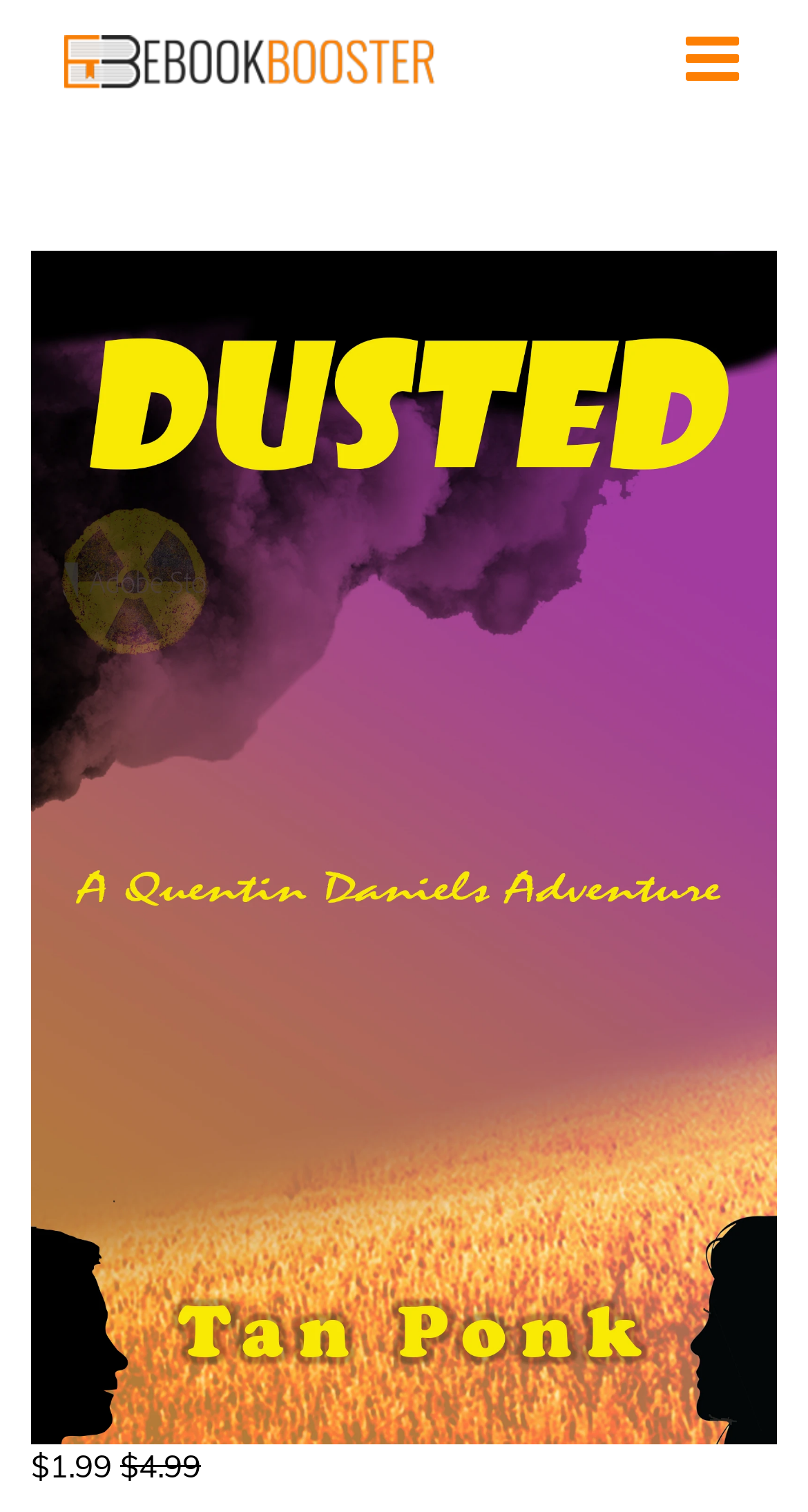Provide a short answer using a single word or phrase for the following question: 
What is the discount amount of the eBook?

$3.00